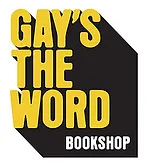What community does the bookshop cater to?
Use the information from the screenshot to give a comprehensive response to the question.

The bookshop caters to the LGBTQ+ community because the caption states that the image symbolizes an important cultural hub for the LGBTQ+ community, and the bookshop specializes in LGBTQ+ literature.